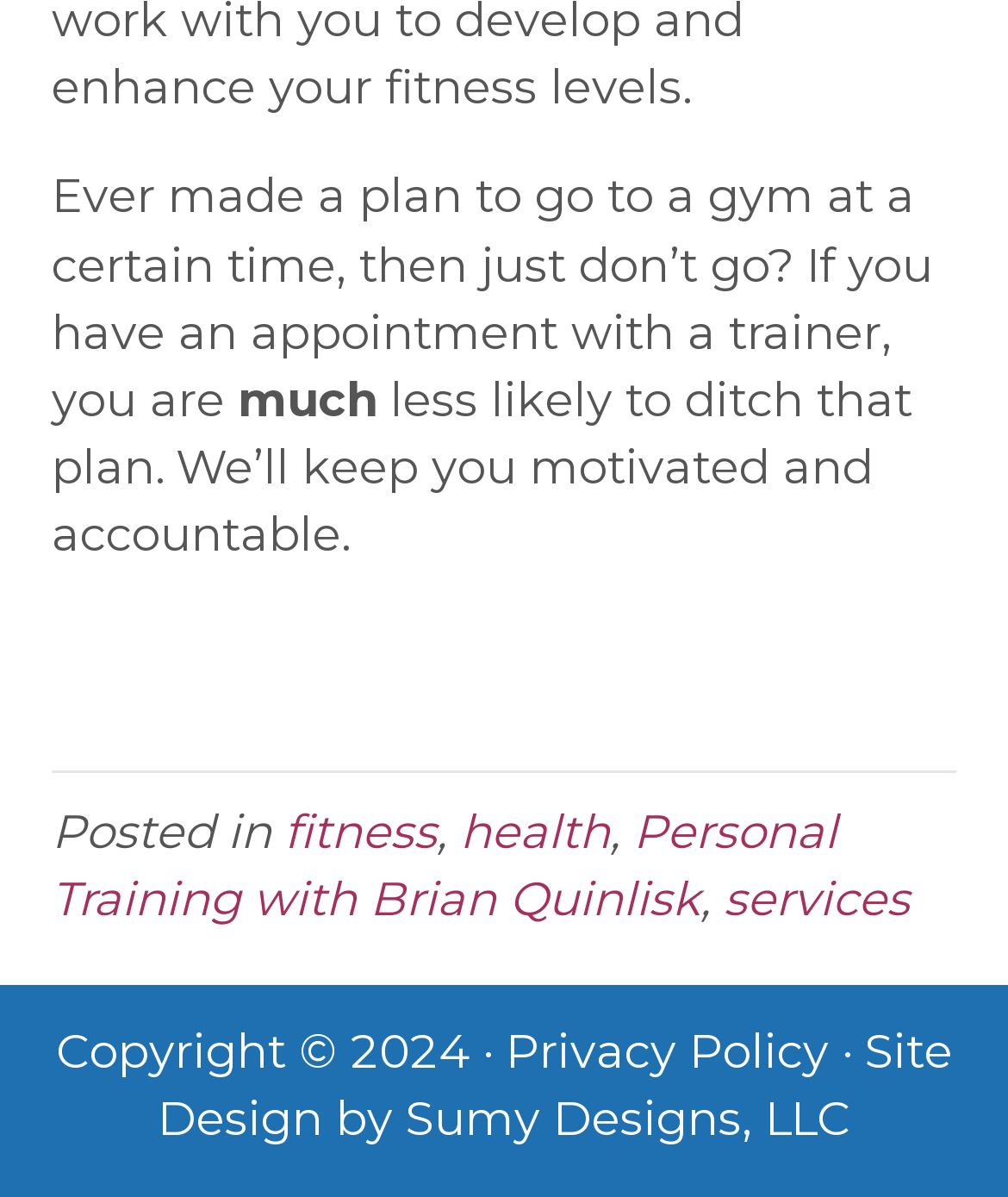Provide a one-word or one-phrase answer to the question:
What is the name of the personal training service?

Personal Training with Brian Quinlisk